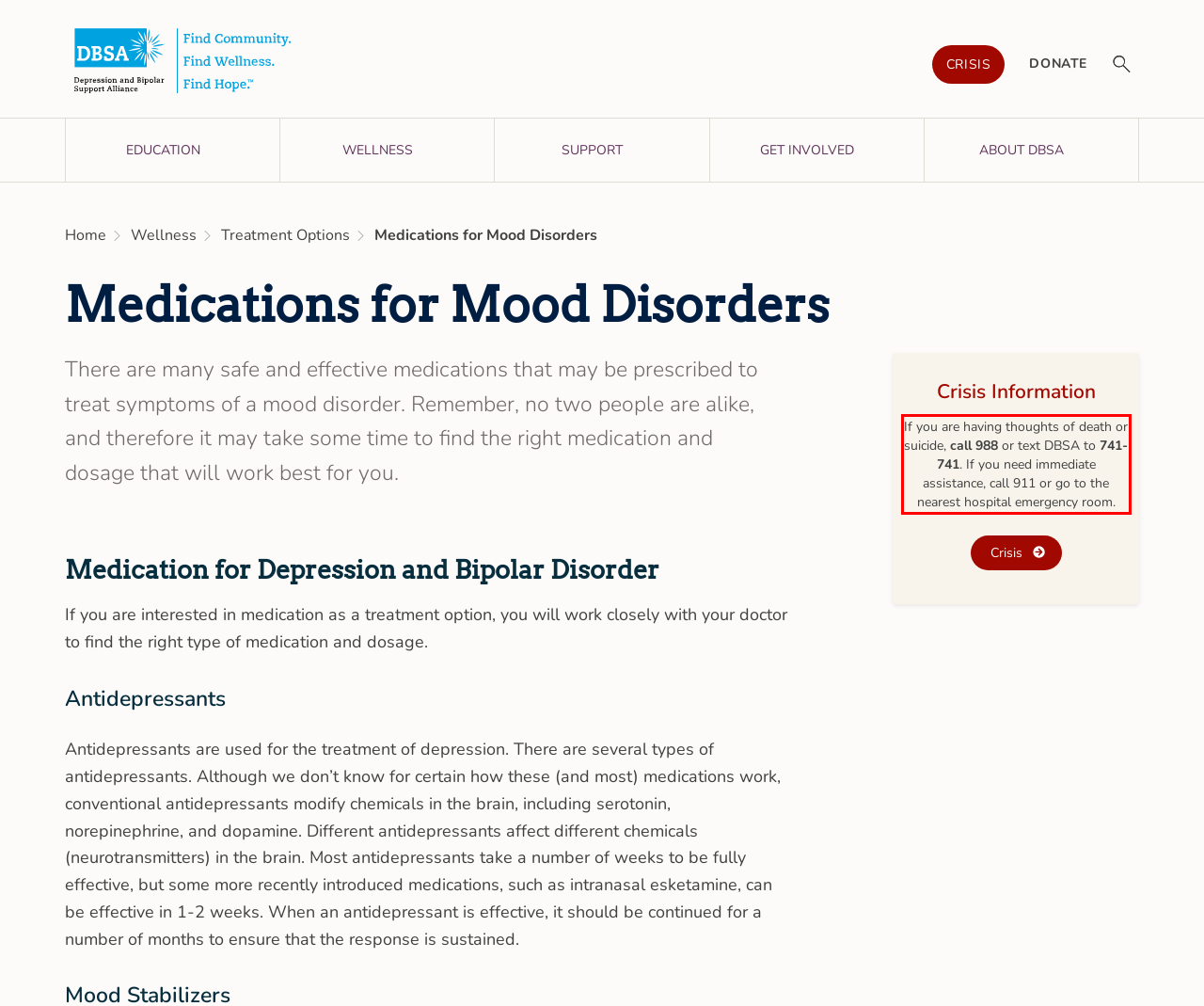Identify the red bounding box in the webpage screenshot and perform OCR to generate the text content enclosed.

If you are having thoughts of death or suicide, call 988 or text DBSA to 741-741. If you need immediate assistance, call 911 or go to the nearest hospital emergency room.